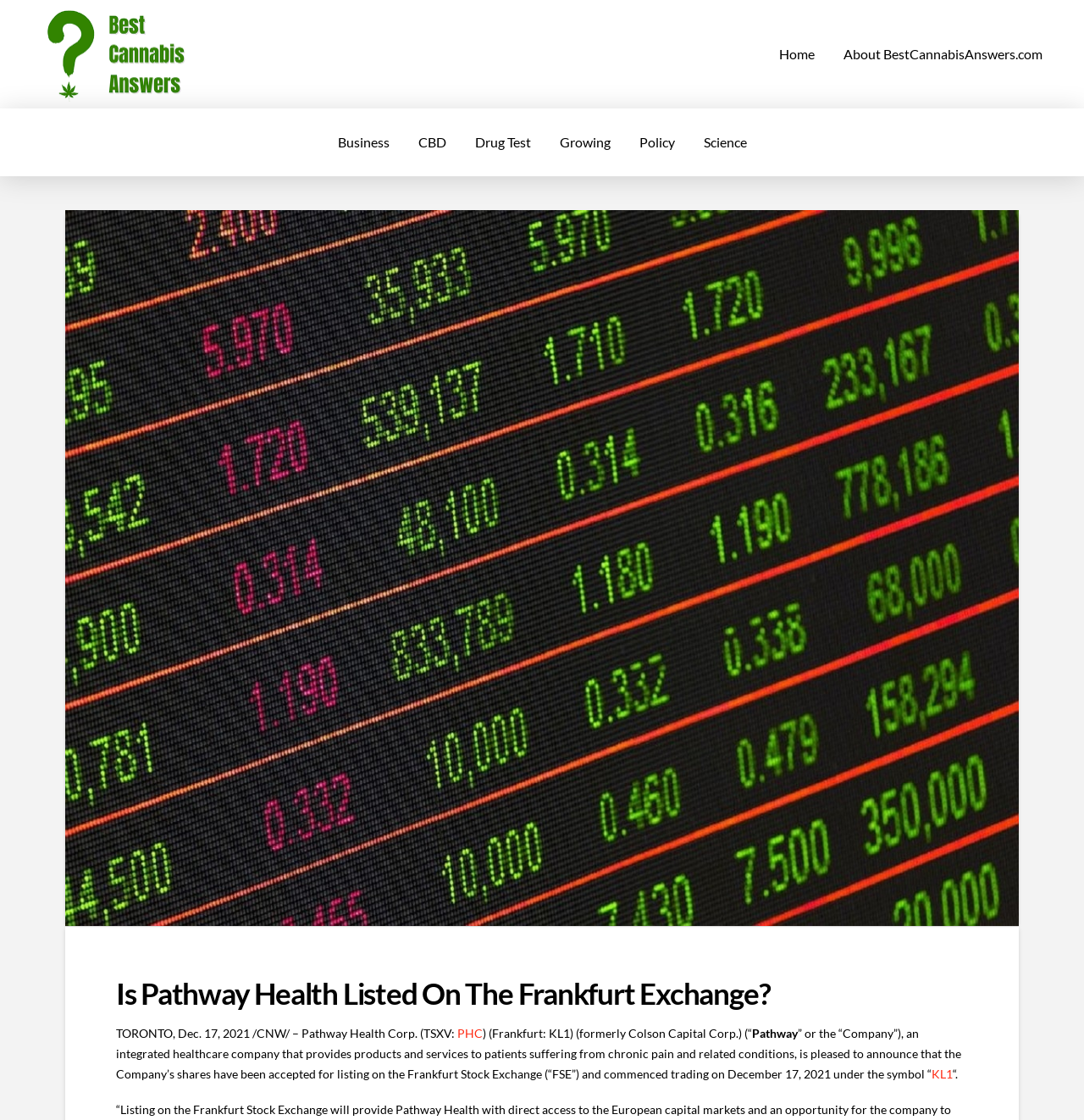Find the bounding box coordinates for the area you need to click to carry out the instruction: "Click the KL1 link". The coordinates should be four float numbers between 0 and 1, indicated as [left, top, right, bottom].

[0.859, 0.952, 0.879, 0.965]